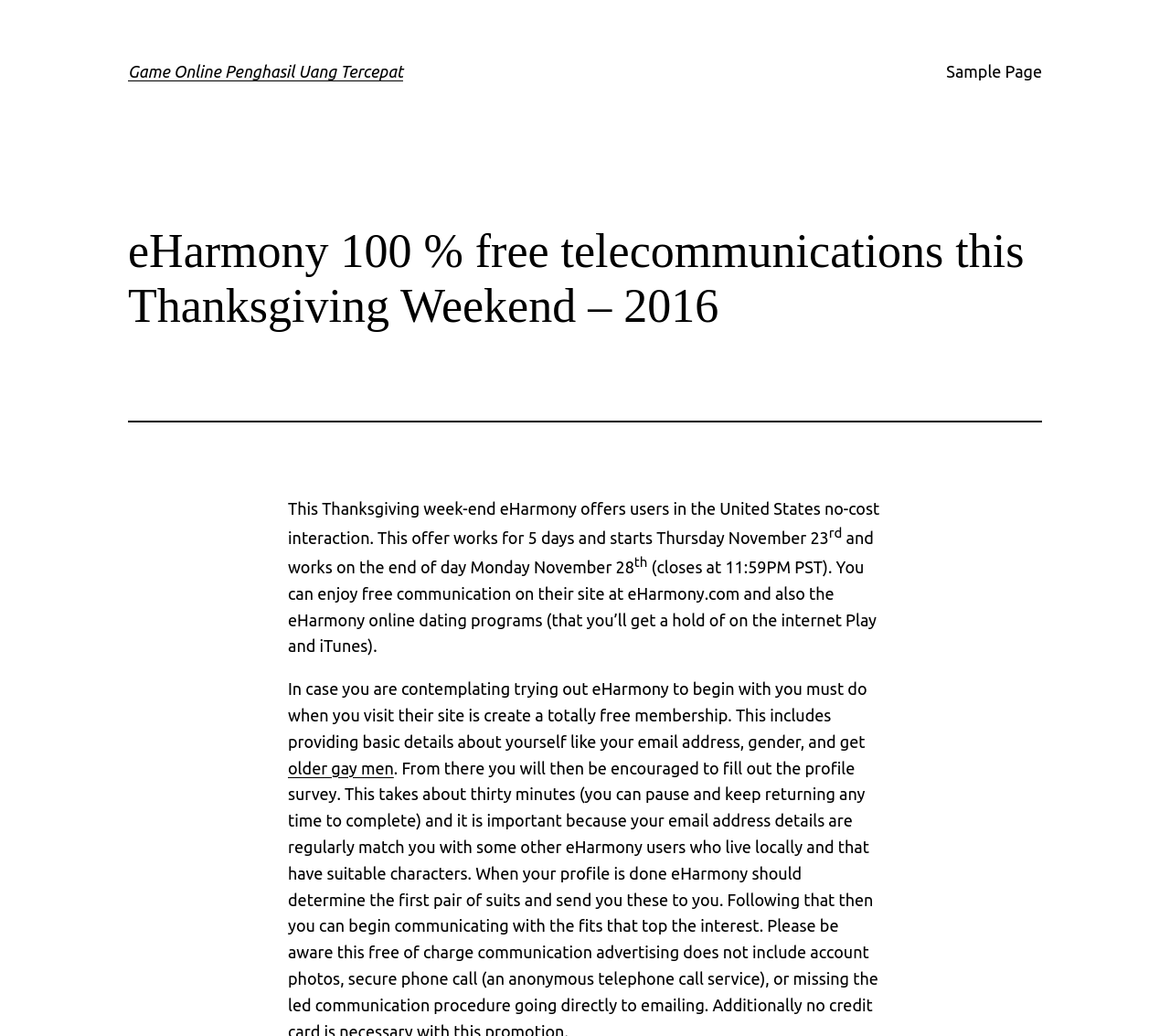Where can users access eHarmony online dating programs?
Based on the image, answer the question with as much detail as possible.

Users can access eHarmony online dating programs on the internet, specifically on Internet Play and iTunes.